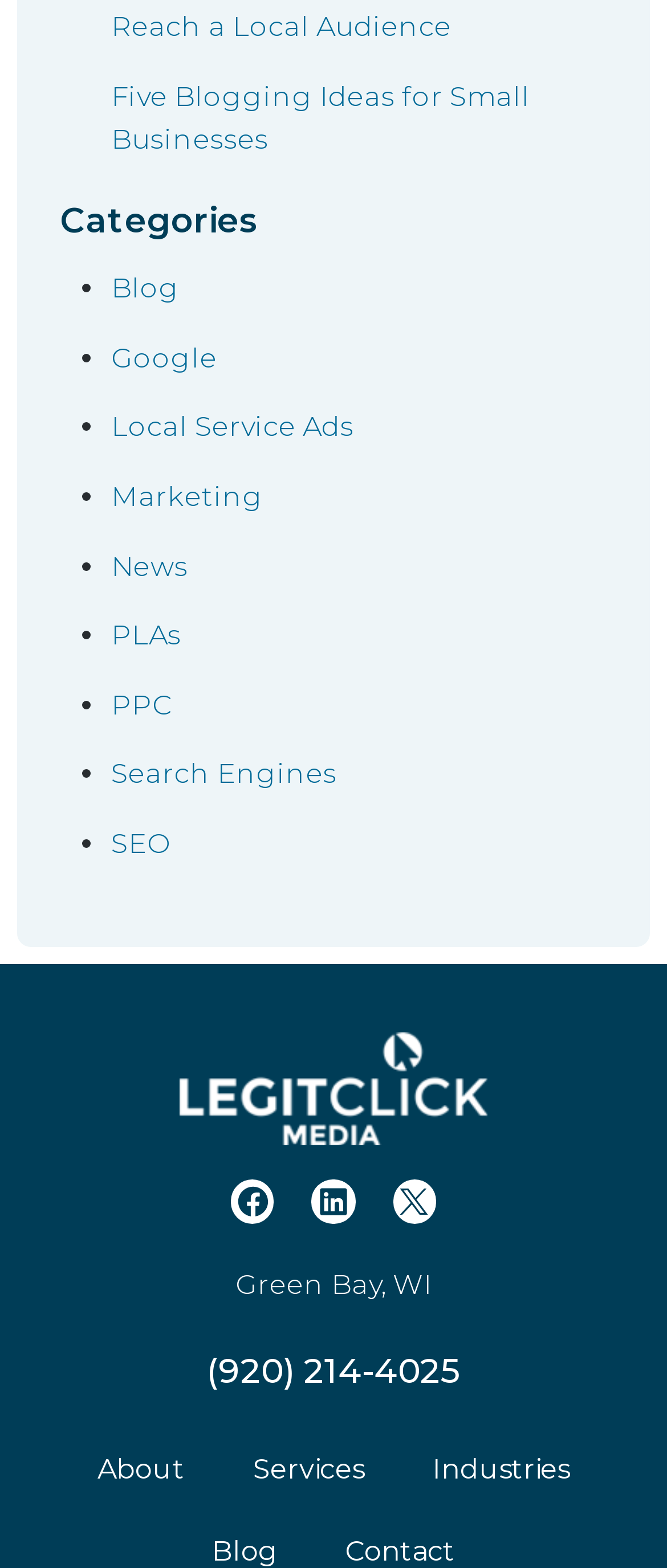What social media platforms are linked on the webpage?
Observe the image and answer the question with a one-word or short phrase response.

Facebook, Linkedin